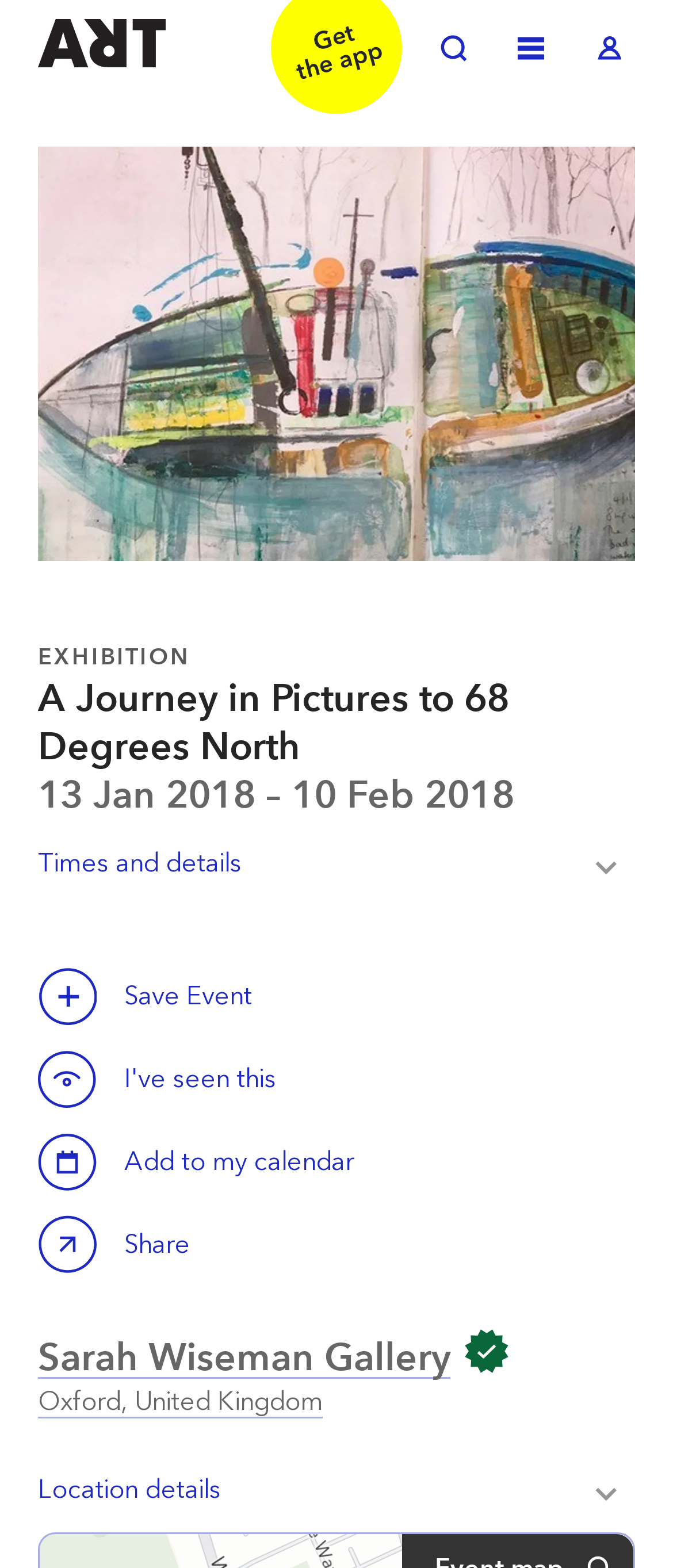Determine the bounding box coordinates for the clickable element to execute this instruction: "View exhibition details". Provide the coordinates as four float numbers between 0 and 1, i.e., [left, top, right, bottom].

[0.056, 0.523, 0.944, 0.578]